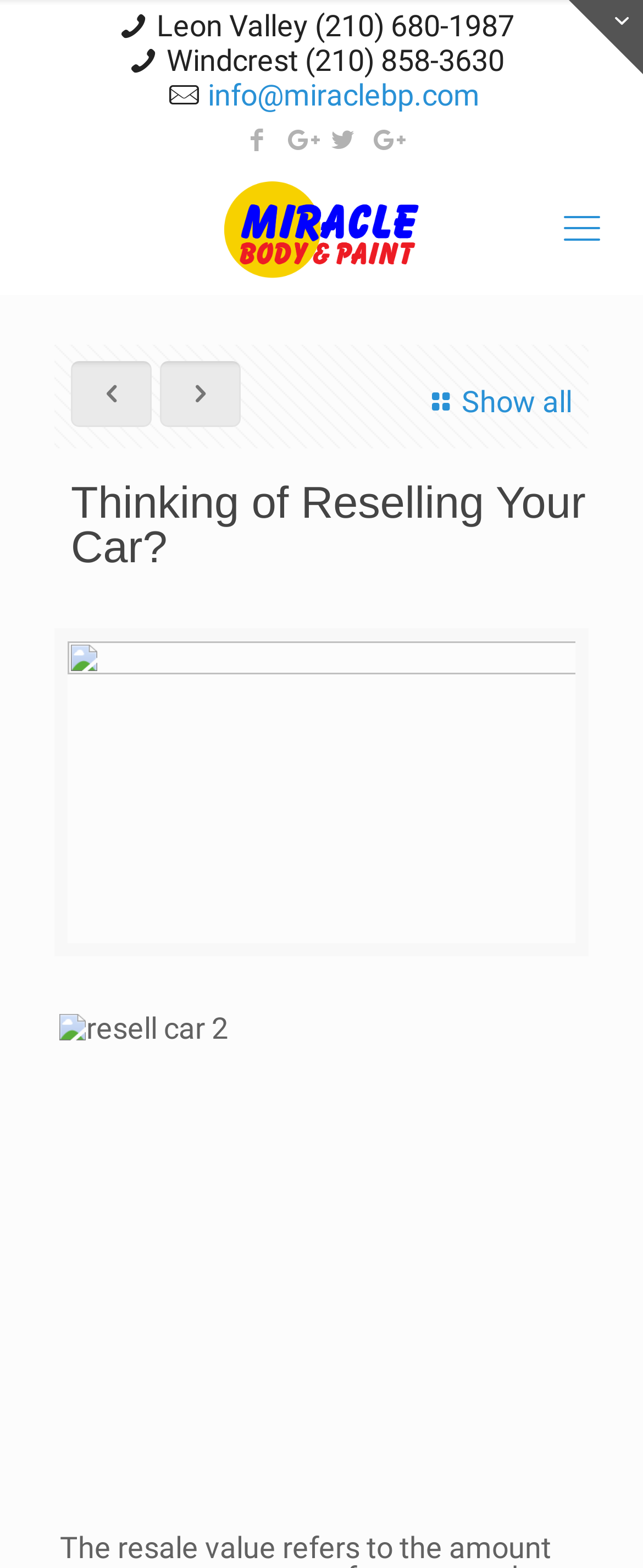Find the bounding box coordinates for the element that must be clicked to complete the instruction: "View the company's social media profiles". The coordinates should be four float numbers between 0 and 1, indicated as [left, top, right, bottom].

[0.506, 0.08, 0.56, 0.099]